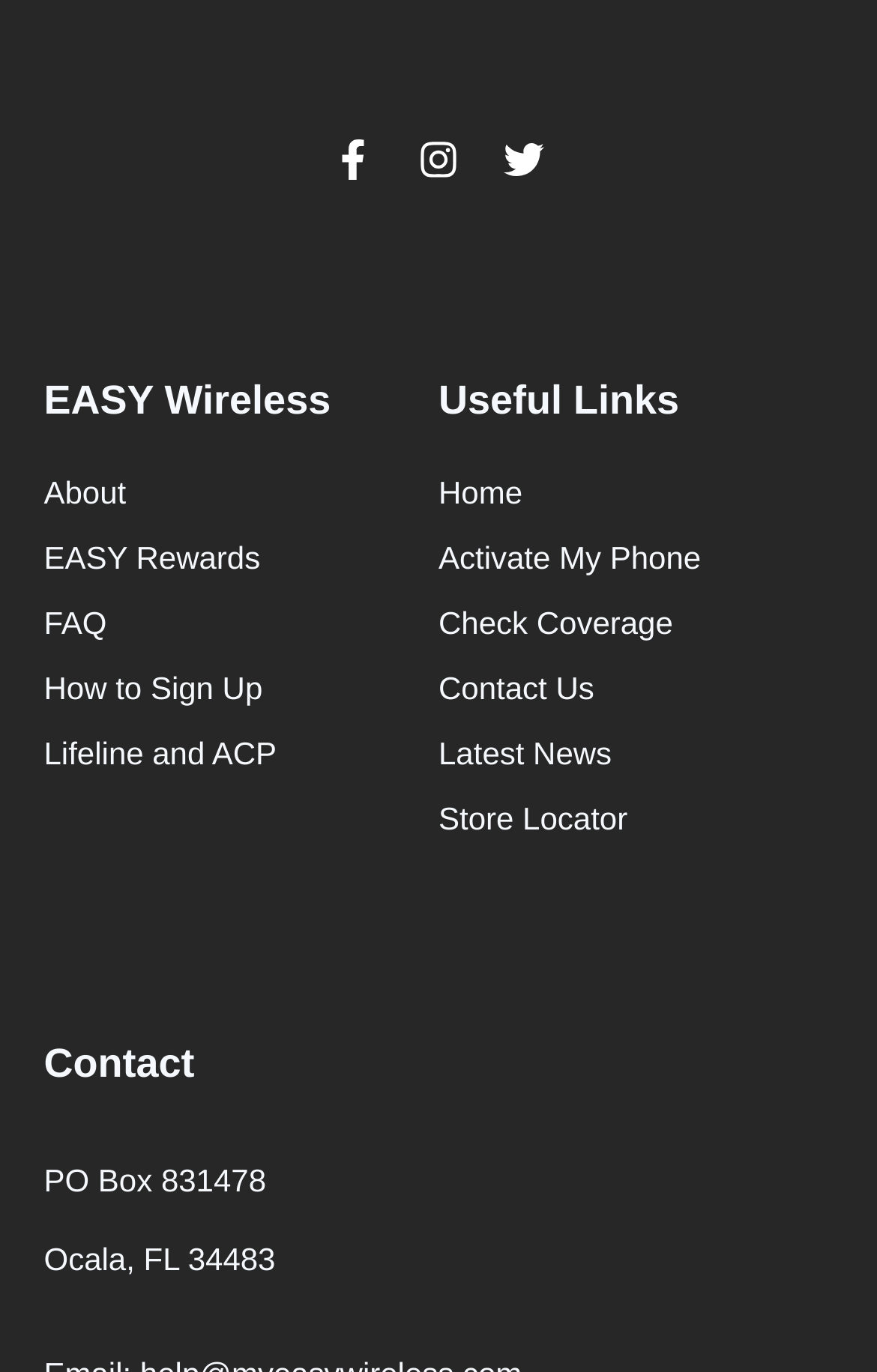Determine the coordinates of the bounding box that should be clicked to complete the instruction: "Click on the 'Home' link". The coordinates should be represented by four float numbers between 0 and 1: [left, top, right, bottom].

[0.5, 0.343, 0.95, 0.377]